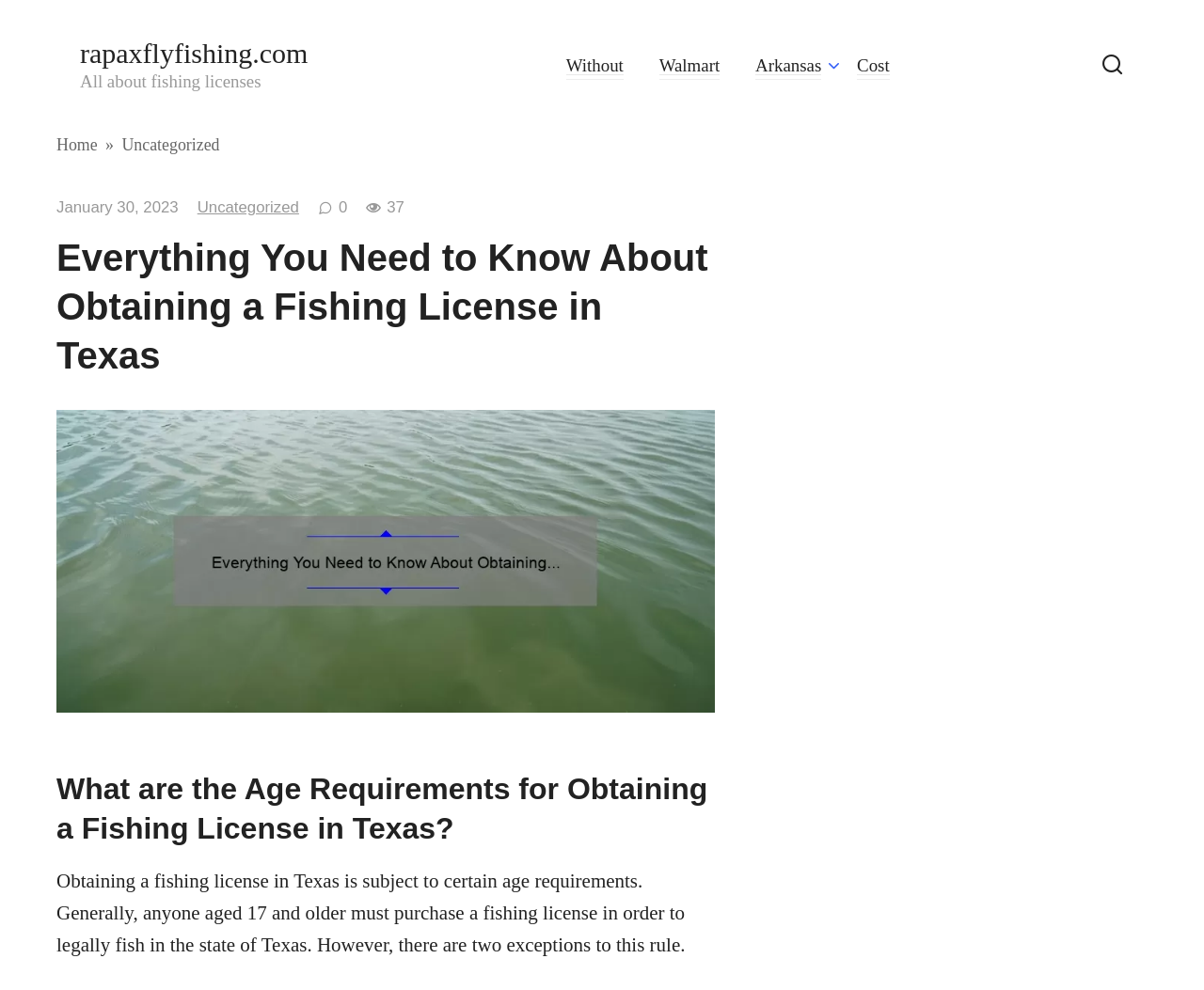How many exceptions are there to the age requirement rule?
Using the screenshot, give a one-word or short phrase answer.

2